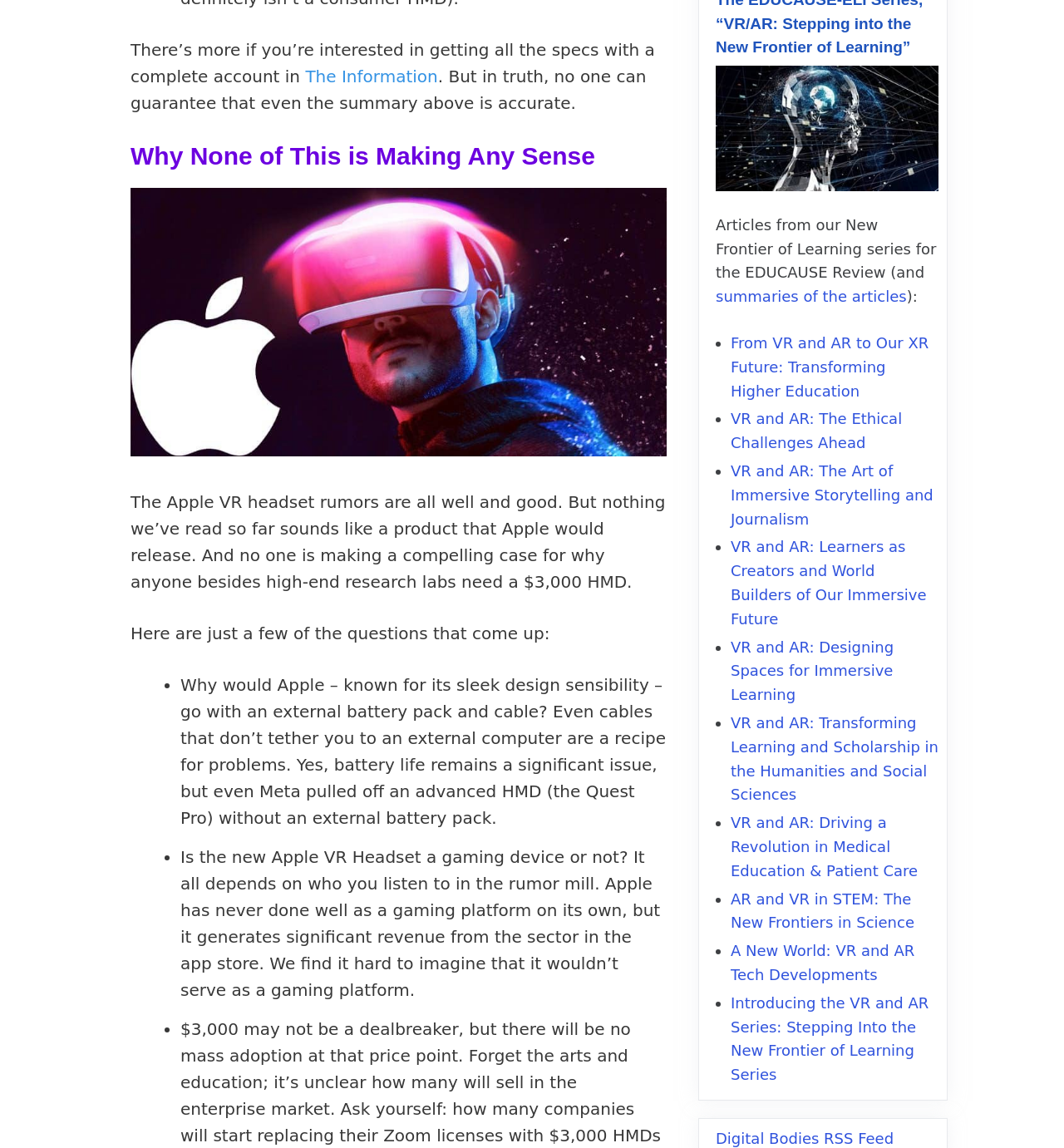How many articles are in the New Frontier of Learning series? From the image, respond with a single word or brief phrase.

11